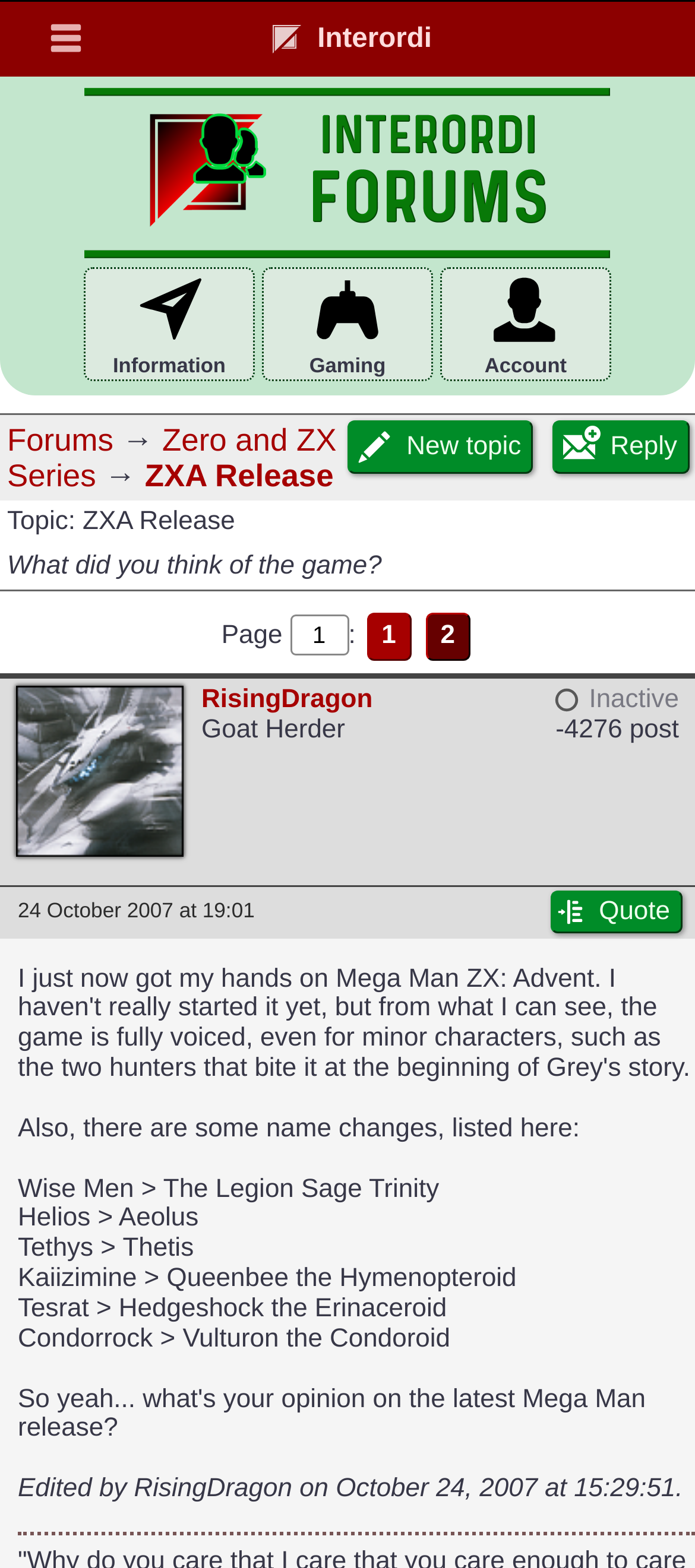Identify the bounding box coordinates of the area that should be clicked in order to complete the given instruction: "Click on the 'ZXA Release' link". The bounding box coordinates should be four float numbers between 0 and 1, i.e., [left, top, right, bottom].

[0.208, 0.292, 0.48, 0.315]